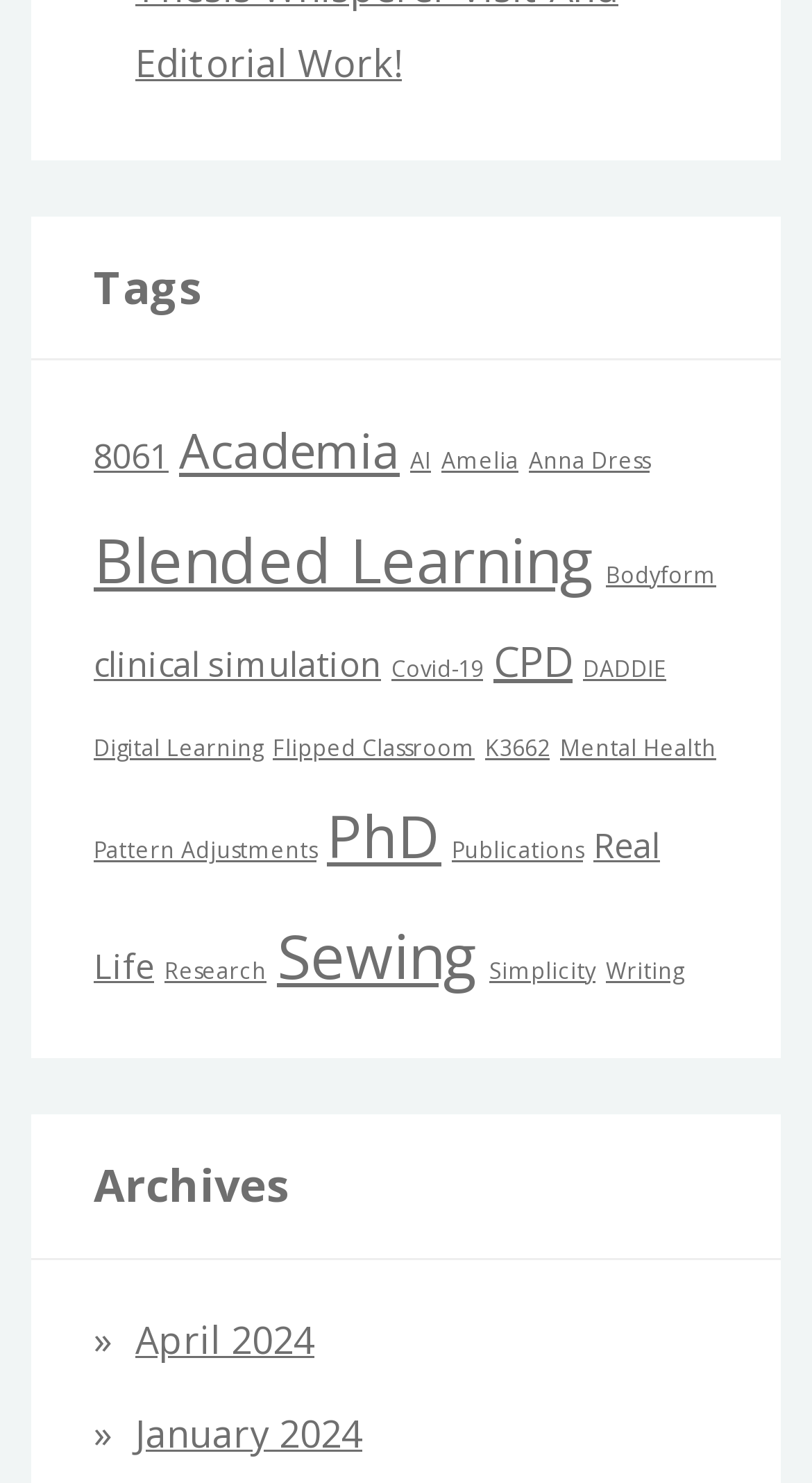Identify the bounding box for the described UI element. Provide the coordinates in (top-left x, top-left y, bottom-right x, bottom-right y) format with values ranging from 0 to 1: Simplicity

[0.603, 0.644, 0.733, 0.664]